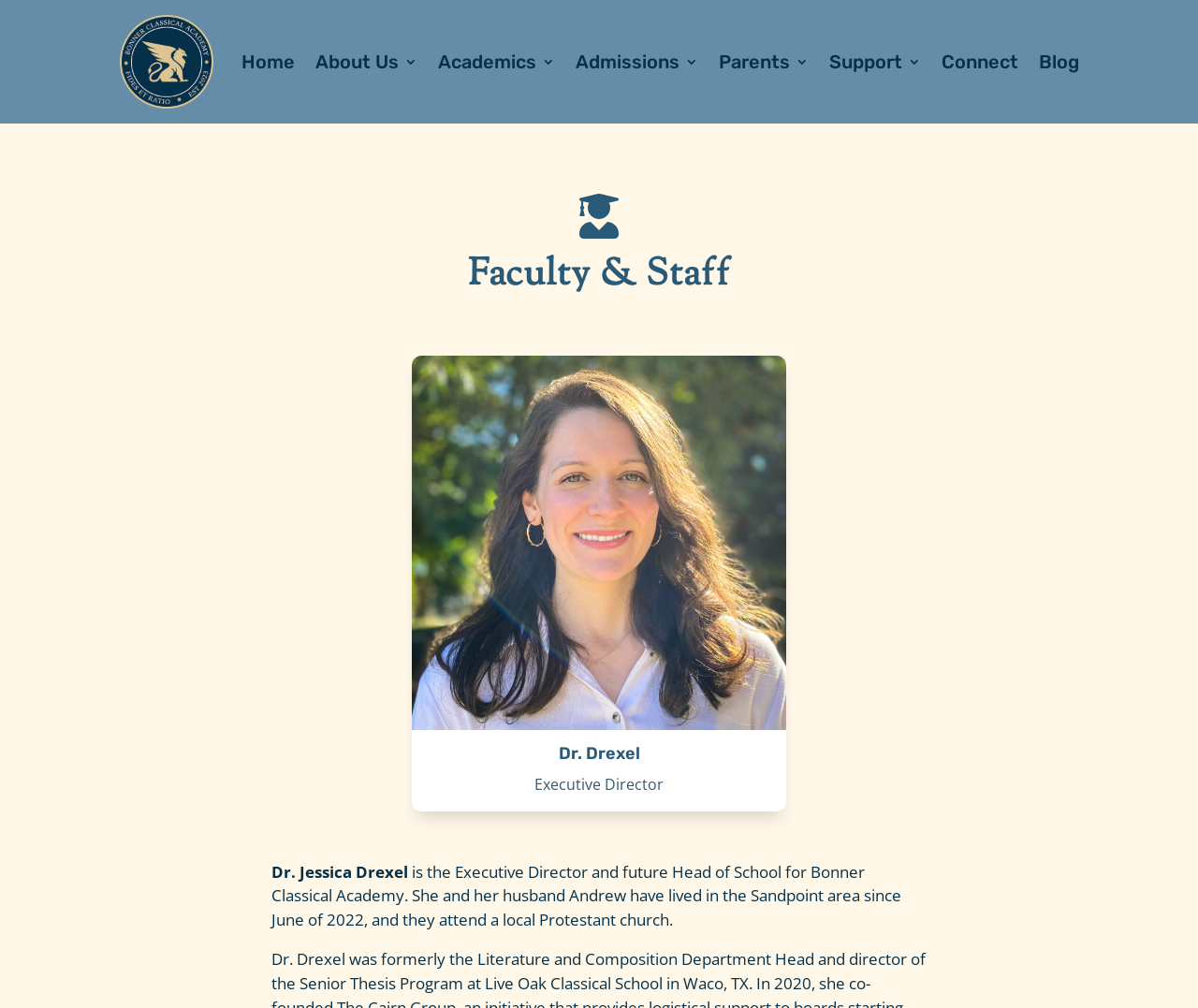Find the bounding box coordinates for the HTML element described in this sentence: "Support". Provide the coordinates as four float numbers between 0 and 1, in the format [left, top, right, bottom].

[0.692, 0.015, 0.768, 0.108]